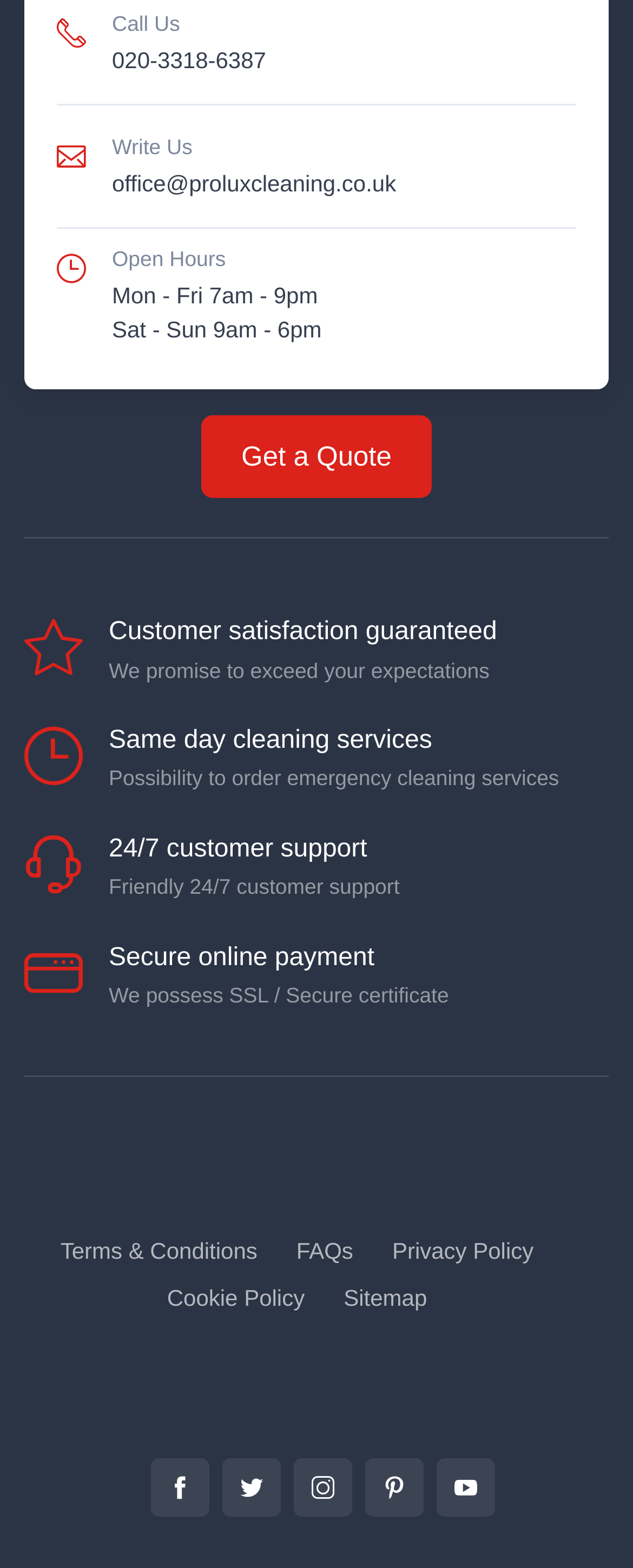Please identify the coordinates of the bounding box for the clickable region that will accomplish this instruction: "Get a quote".

[0.317, 0.265, 0.683, 0.318]